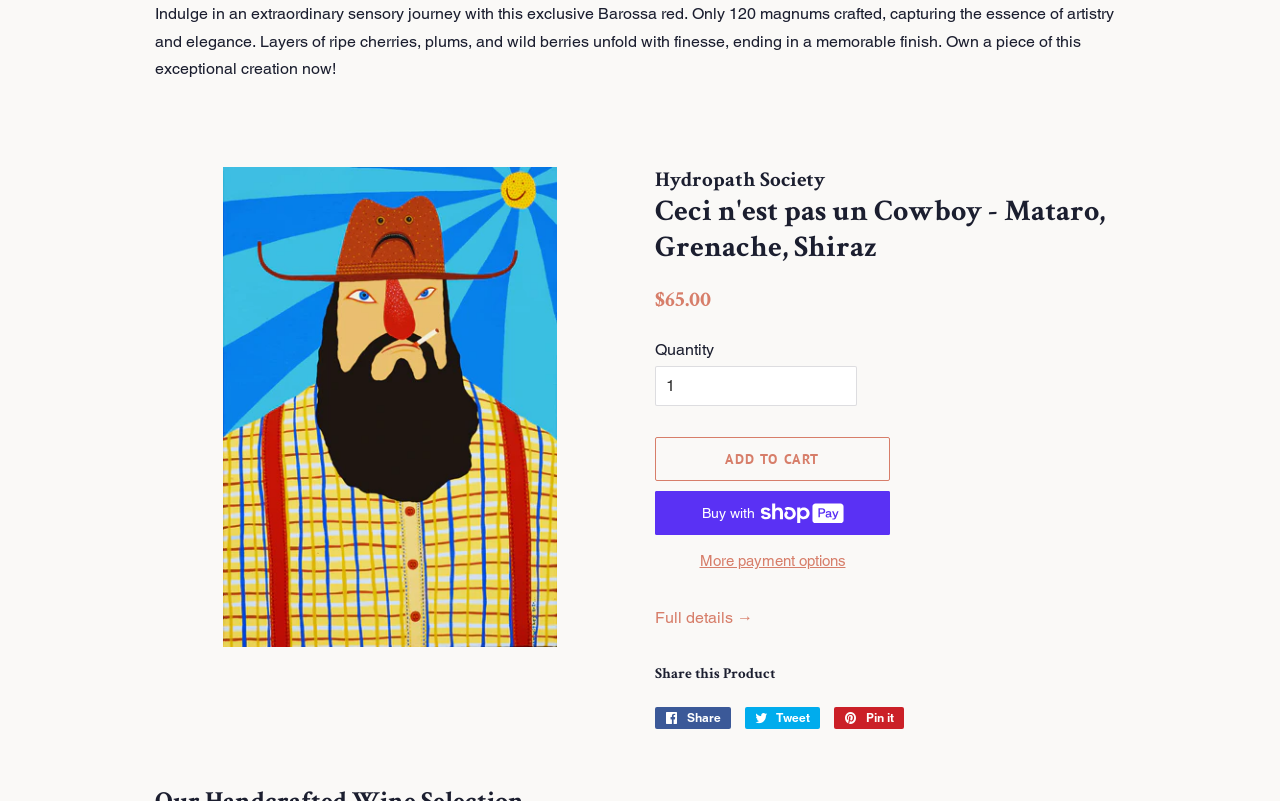Please find the bounding box coordinates of the element that needs to be clicked to perform the following instruction: "Add to cart". The bounding box coordinates should be four float numbers between 0 and 1, represented as [left, top, right, bottom].

[0.512, 0.546, 0.695, 0.601]